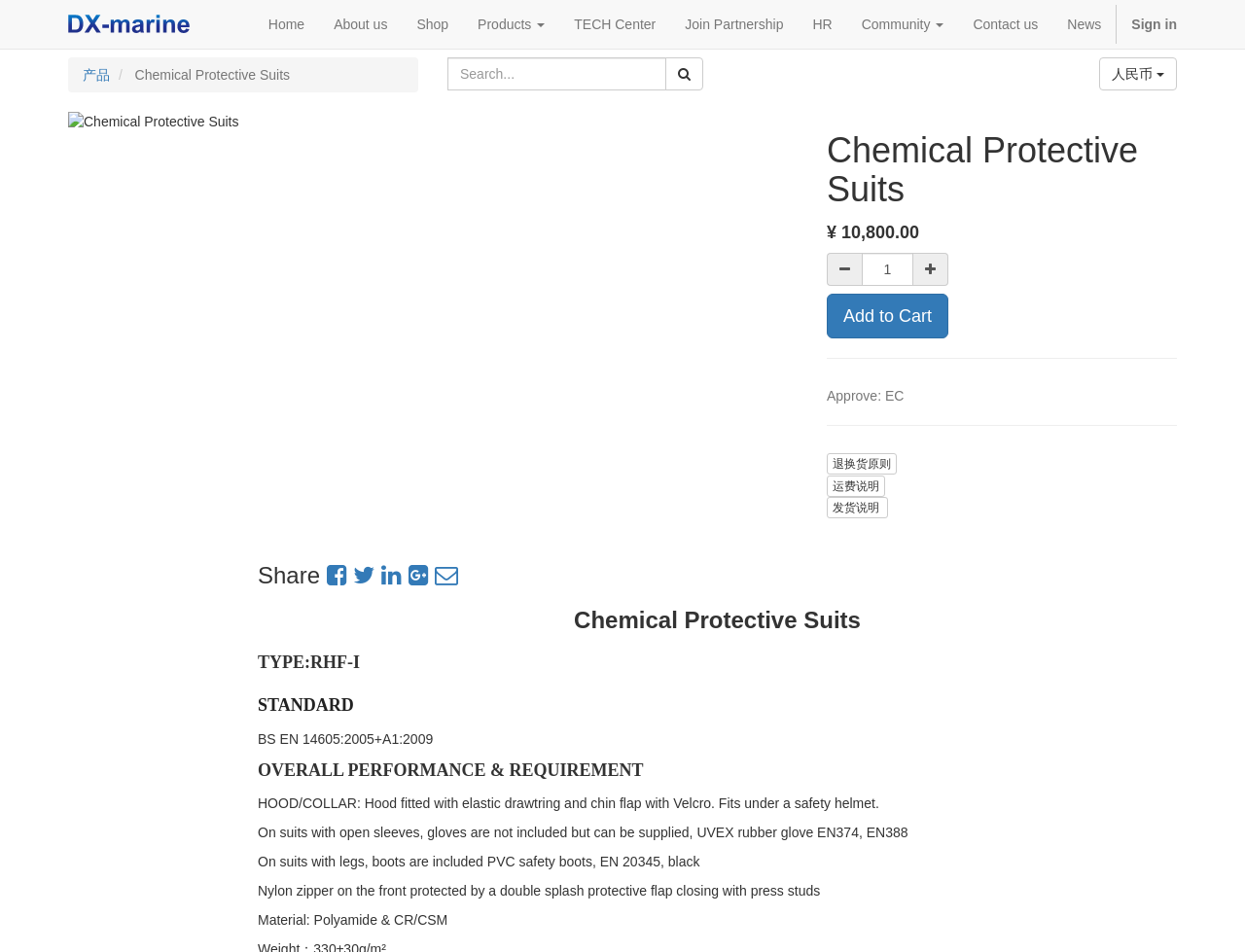Identify the bounding box coordinates of the clickable region required to complete the instruction: "Search for products". The coordinates should be given as four float numbers within the range of 0 and 1, i.e., [left, top, right, bottom].

[0.359, 0.06, 0.535, 0.095]